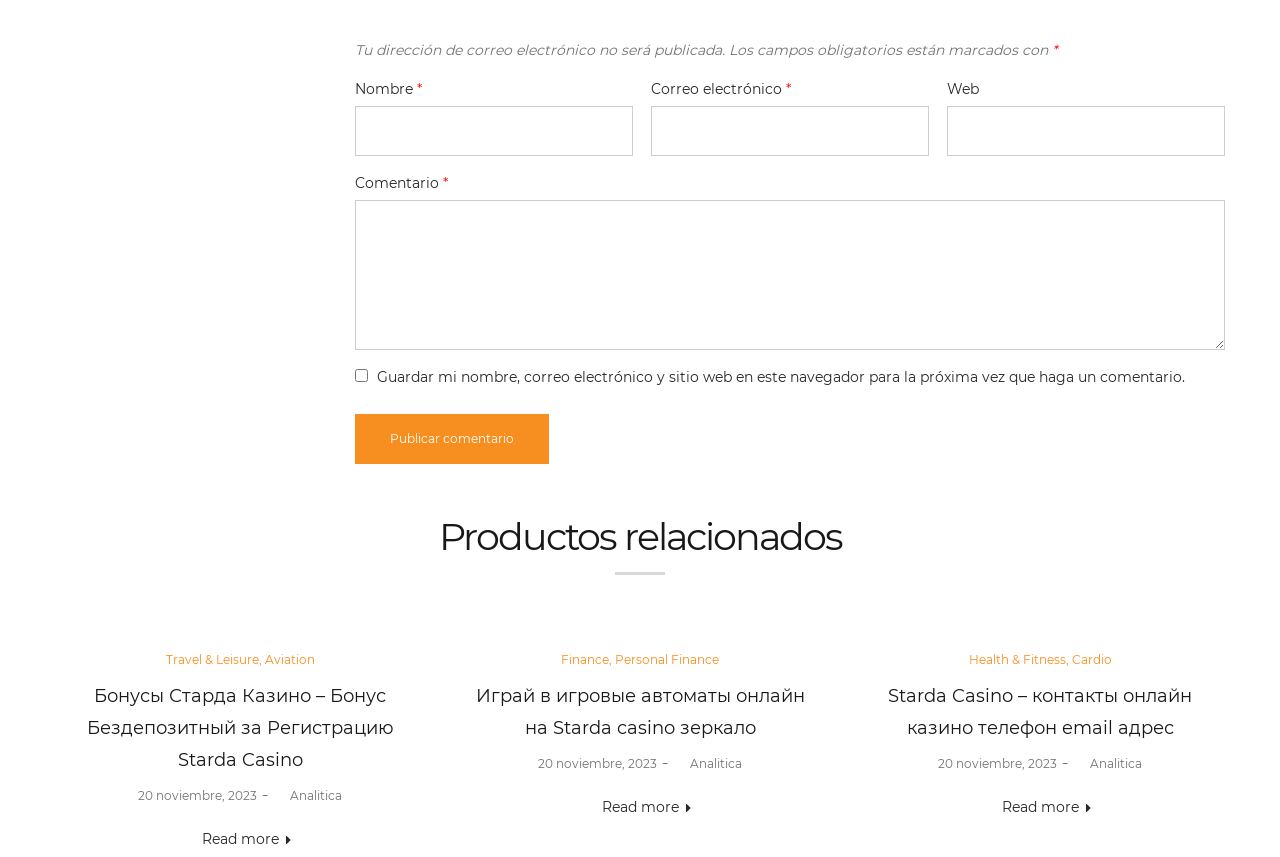What is the purpose of the form on this webpage? Look at the image and give a one-word or short phrase answer.

Leave a comment